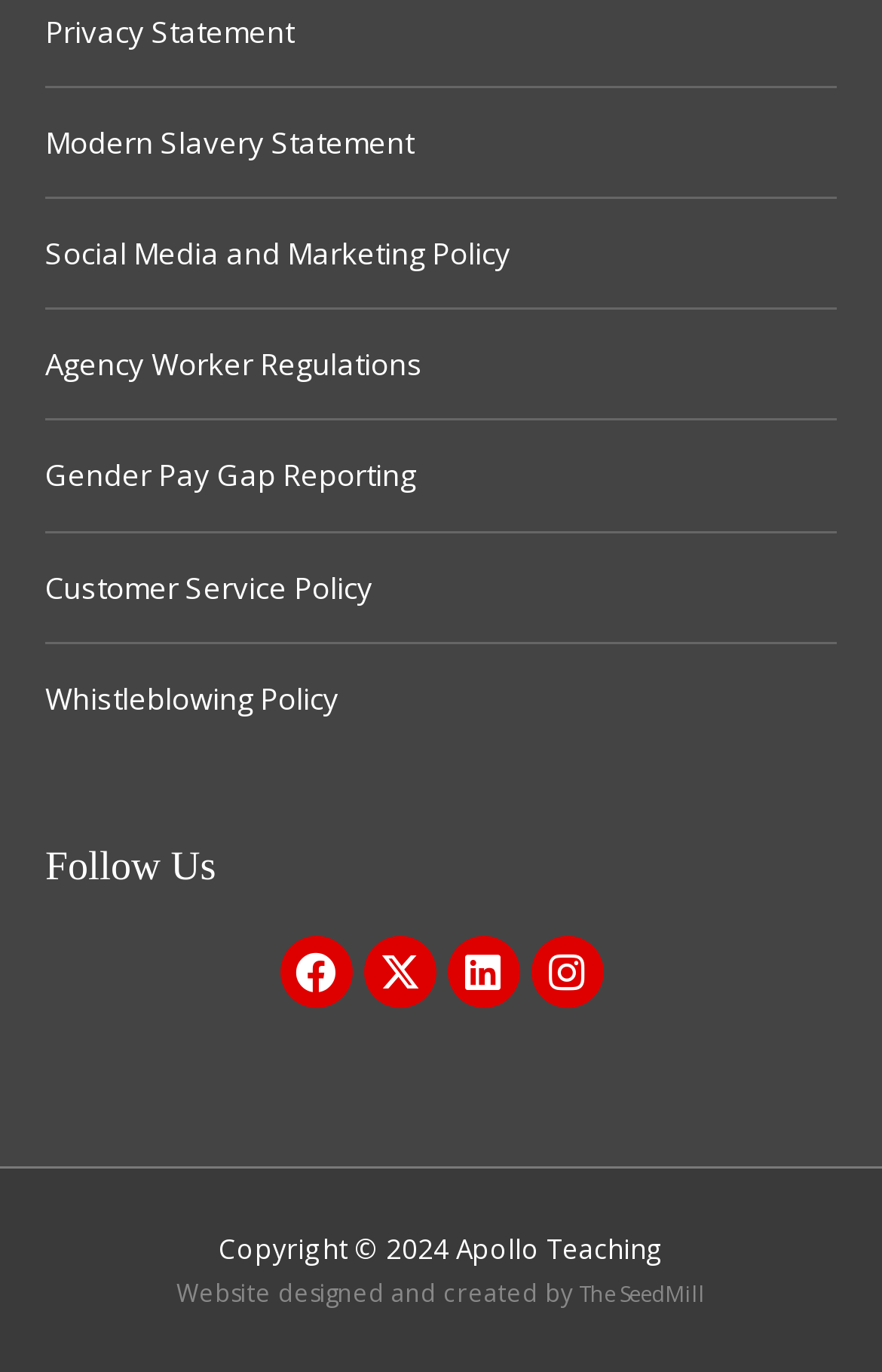Extract the bounding box coordinates of the UI element described by: "aria-label="X (Twitter)" title="X (Twitter)"". The coordinates should include four float numbers ranging from 0 to 1, e.g., [left, top, right, bottom].

[0.412, 0.683, 0.494, 0.735]